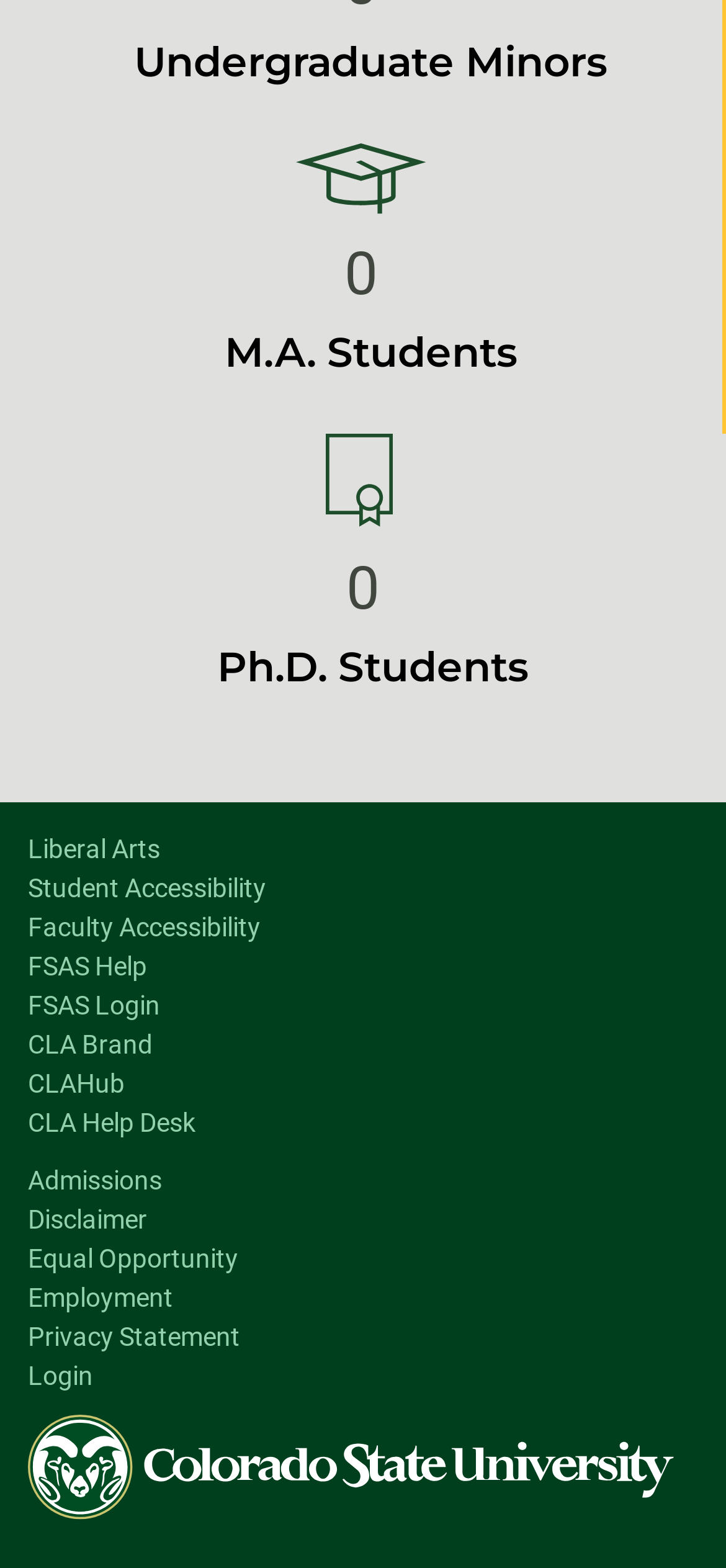Kindly determine the bounding box coordinates for the clickable area to achieve the given instruction: "Login to FSAS".

[0.038, 0.631, 0.221, 0.65]